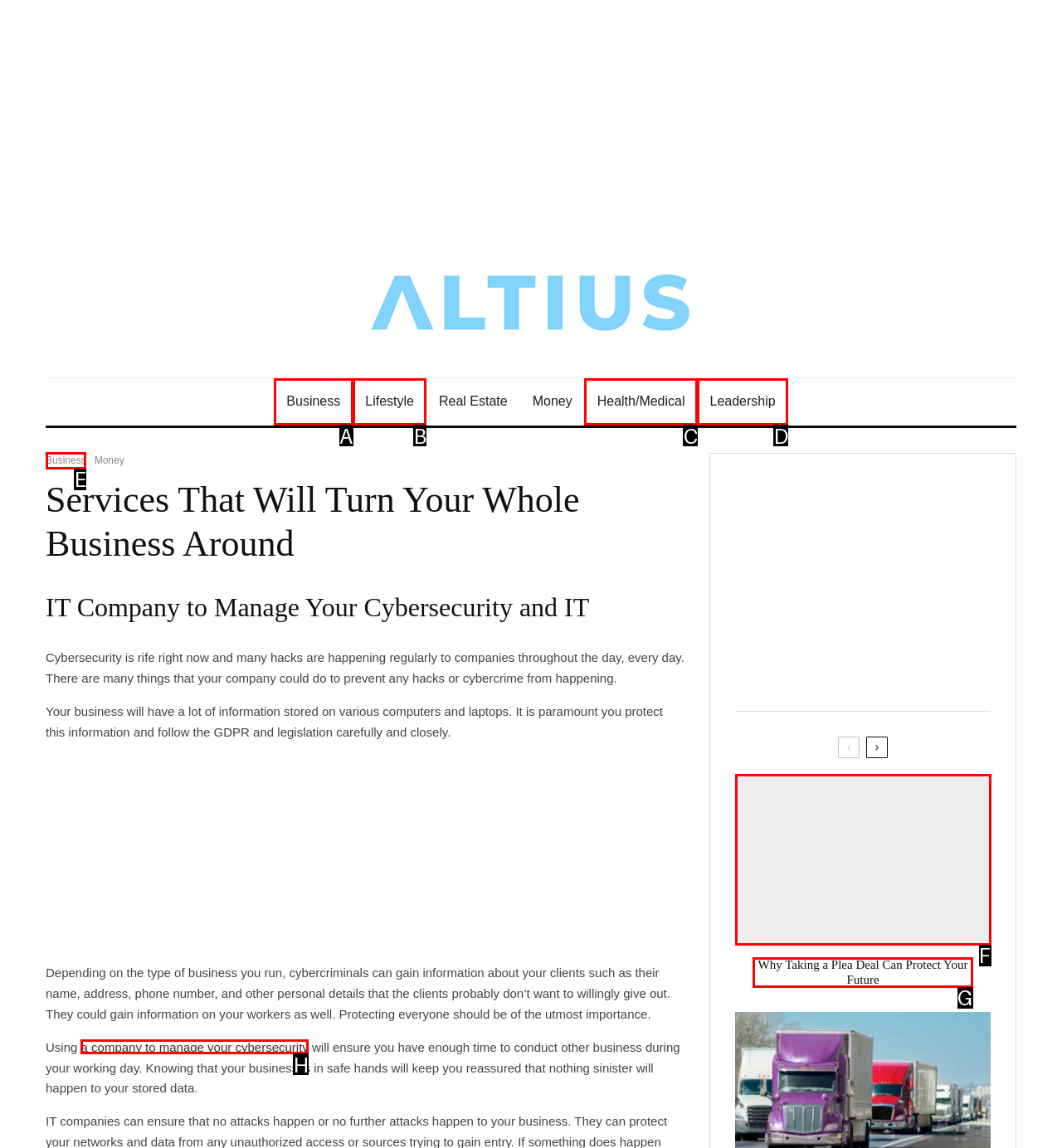Match the element description to one of the options: Lifestyle
Respond with the corresponding option's letter.

B